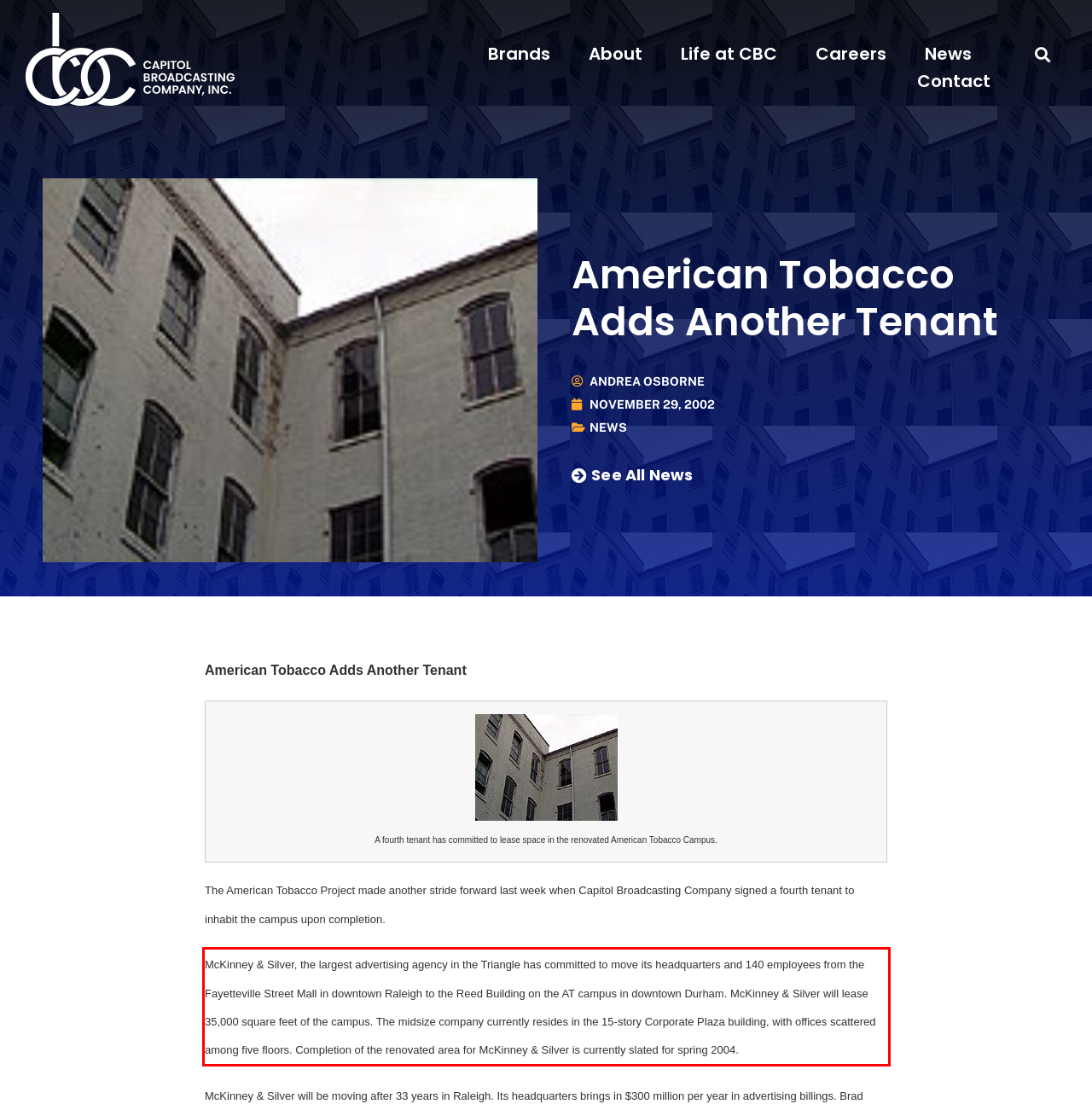Analyze the screenshot of the webpage and extract the text from the UI element that is inside the red bounding box.

McKinney & Silver, the largest advertising agency in the Triangle has committed to move its headquarters and 140 employees from the Fayetteville Street Mall in downtown Raleigh to the Reed Building on the AT campus in downtown Durham. McKinney & Silver will lease 35,000 square feet of the campus. The midsize company currently resides in the 15-story Corporate Plaza building, with offices scattered among five floors. Completion of the renovated area for McKinney & Silver is currently slated for spring 2004.